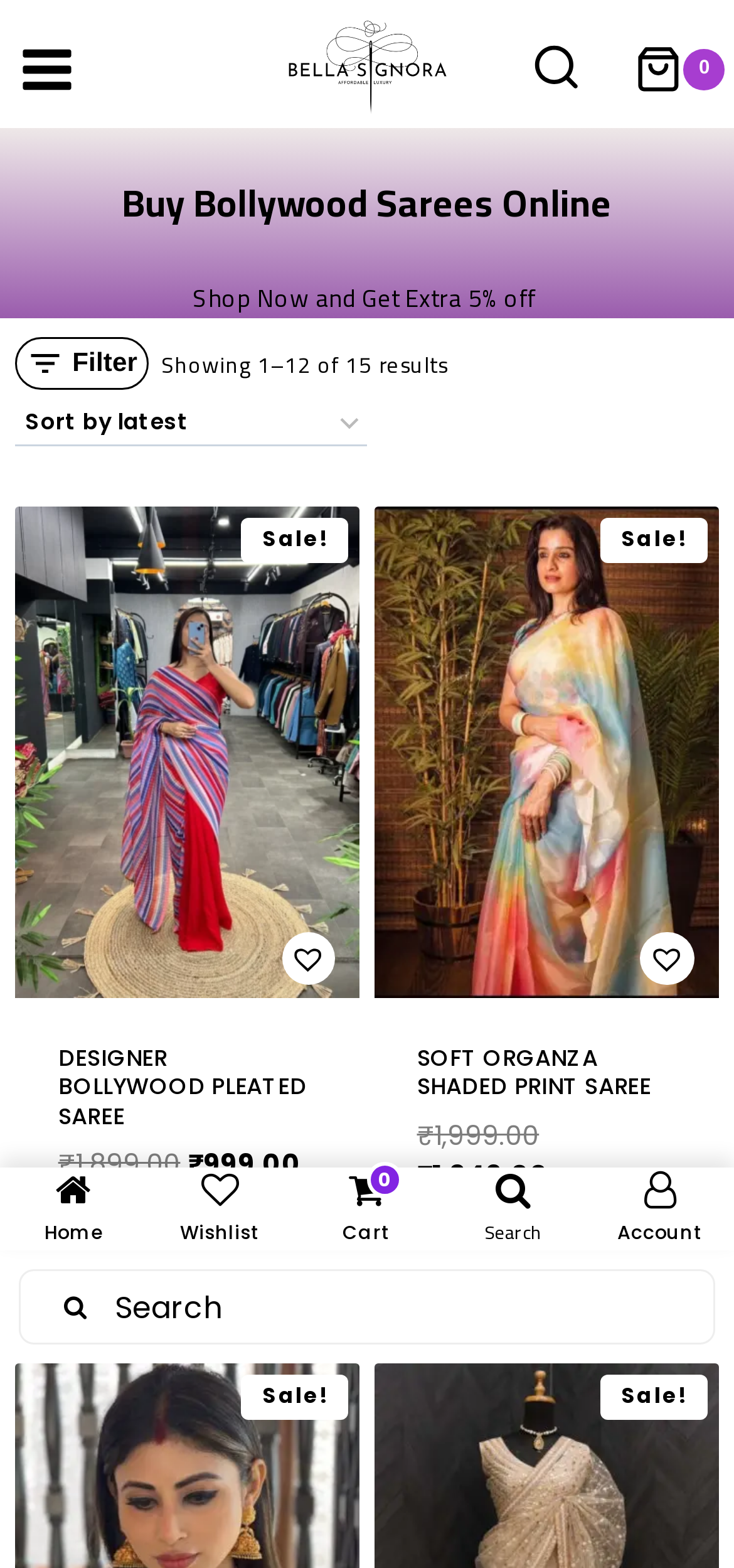Bounding box coordinates are given in the format (top-left x, top-left y, bottom-right x, bottom-right y). All values should be floating point numbers between 0 and 1. Provide the bounding box coordinate for the UI element described as: Designer Bollywood Pleated Saree

[0.079, 0.664, 0.418, 0.722]